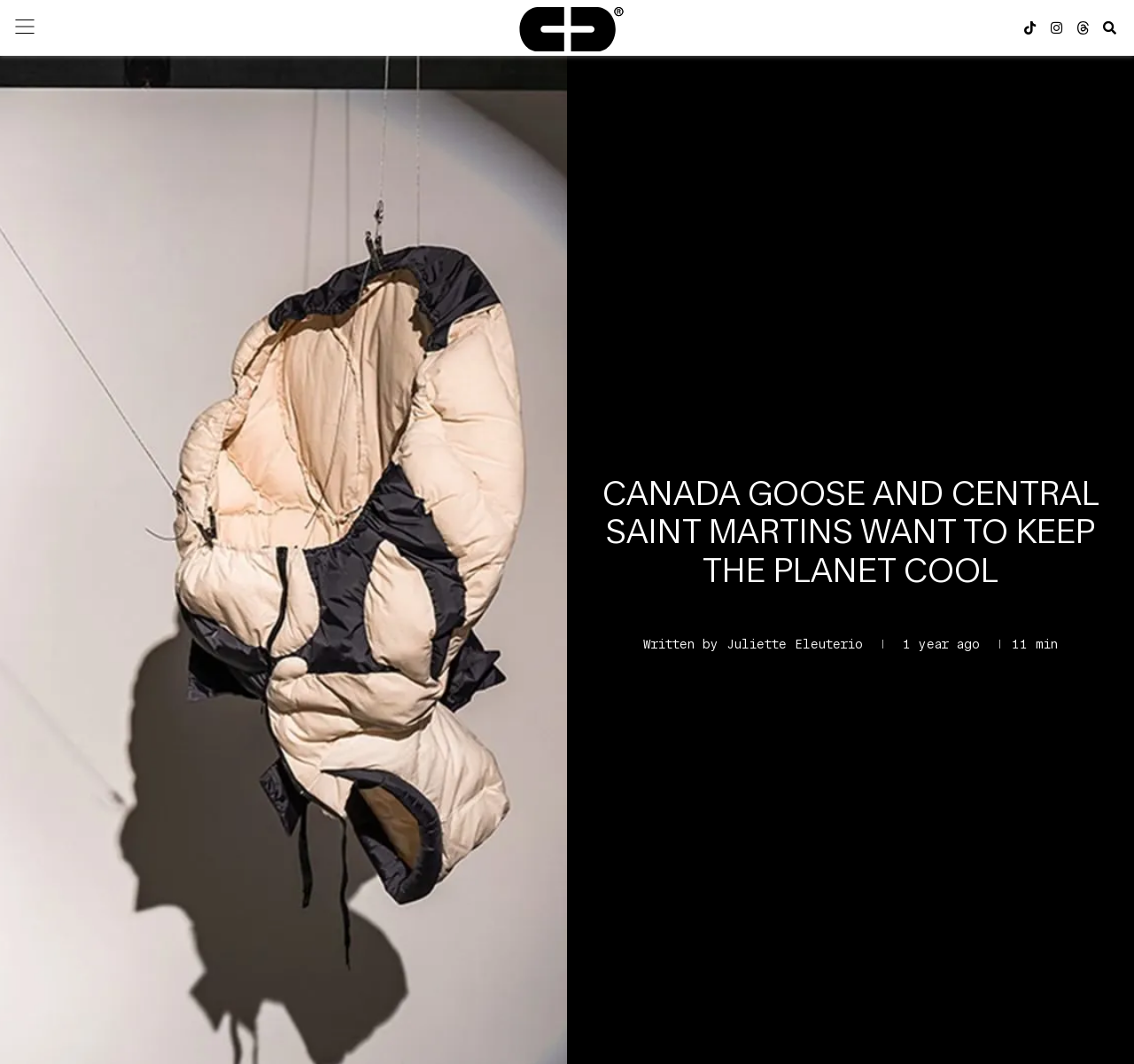What is the name of the main menu?
Examine the screenshot and reply with a single word or phrase.

main menu